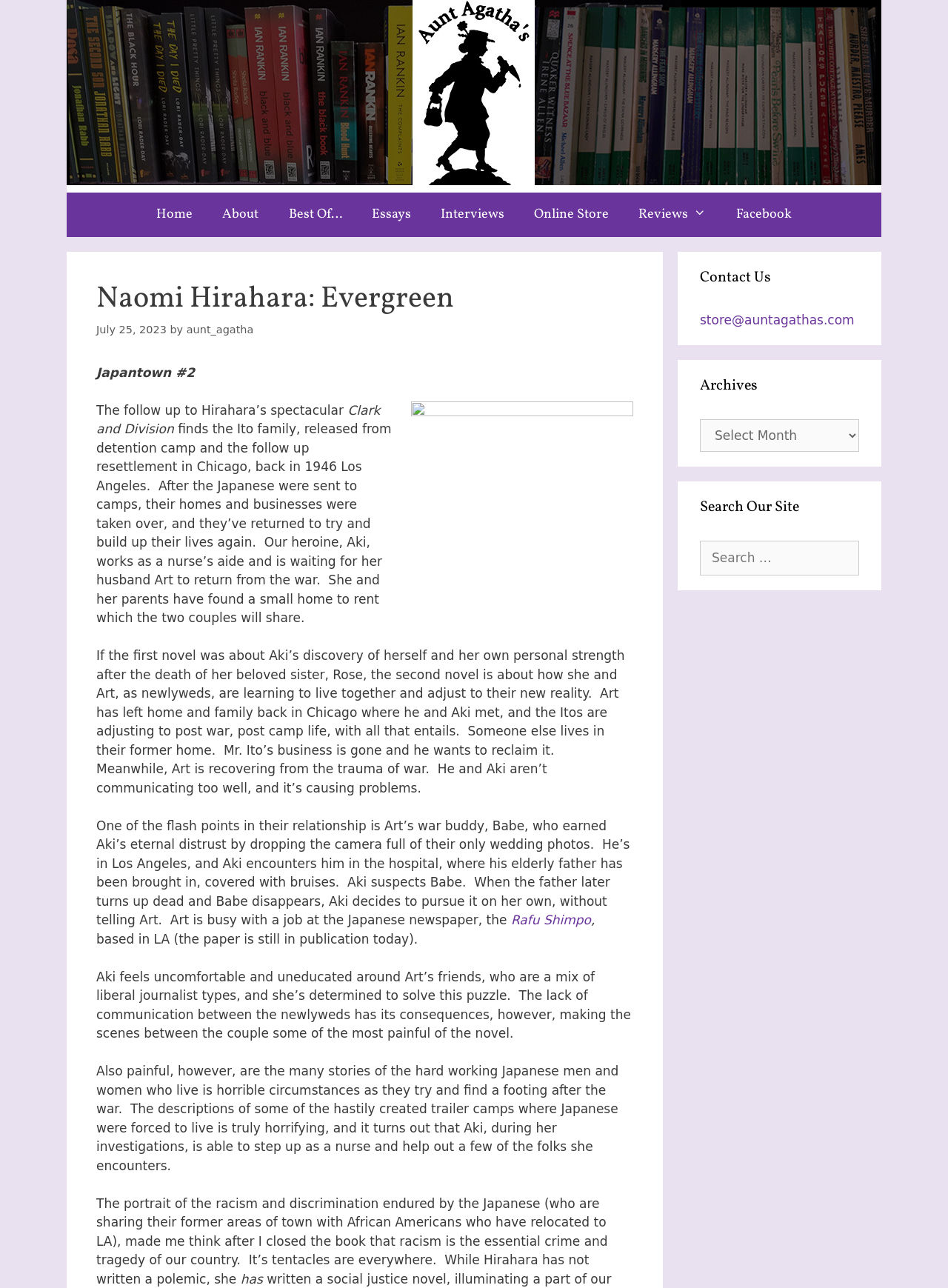What is the name of the first novel mentioned in the review?
Could you answer the question with a detailed and thorough explanation?

The name of the first novel mentioned in the review can be found in the text 'The follow up to Hirahara’s spectacular Clark and Division' which is located in the content section of the webpage.